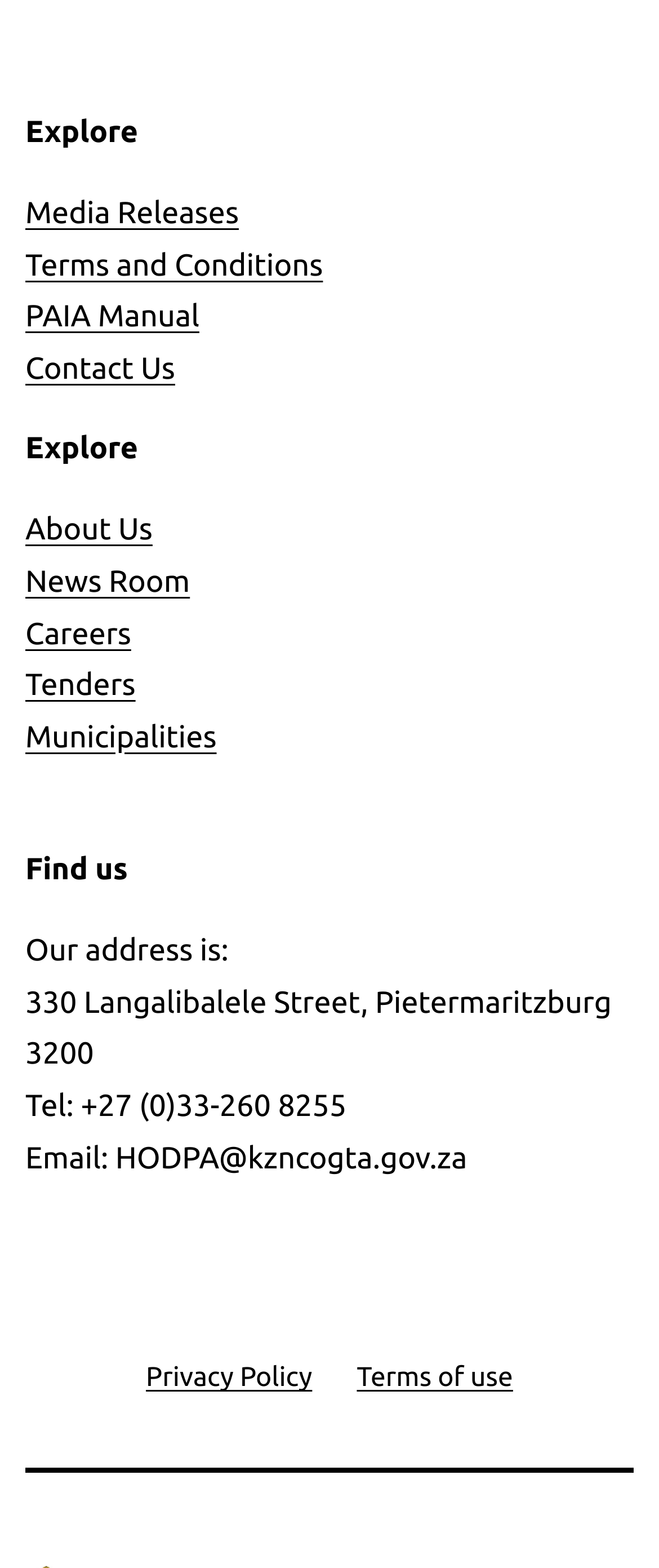How many links are in the main section?
Using the visual information from the image, give a one-word or short-phrase answer.

9